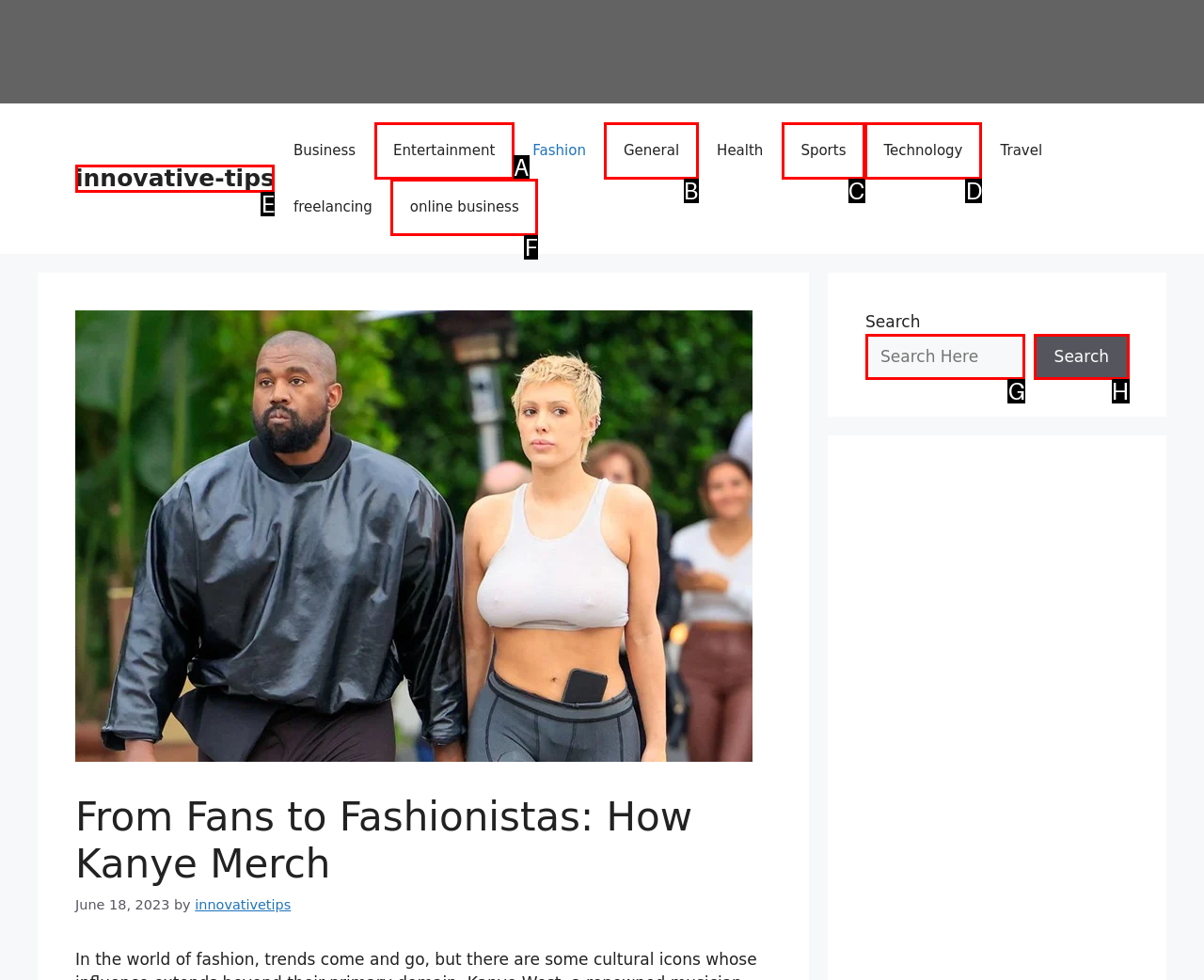Find the option that best fits the description: Dashdevs. Answer with the letter of the option.

None